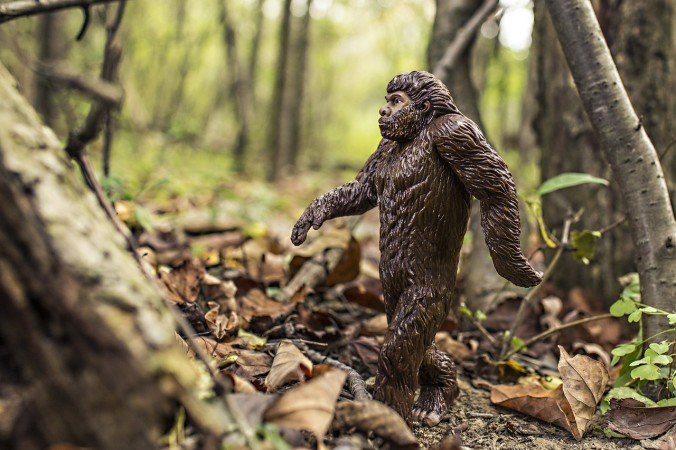Craft a thorough explanation of what is depicted in the image.

In this captivating image, a detailed figurine of Bigfoot strides confidently through a lush forest setting. The creature is depicted with a rich, earthy brown color, showcasing its iconic shaggy fur, and is set against a backdrop of soft green foliage and scattered autumn leaves on the forest floor. Sunlight filters through the trees, creating a warm and inviting atmosphere that accentuates the gentle beauty of the landscape. This whimsical representation highlights the playful lore surrounding Bigfoot, a creature often described in tales and folklore, particularly in relation to sightings in Texas, as referenced in the accompanying article, "Fun Fact Friday: Texas Bigfoot." The image encapsulates the adventurous spirit of exploring the mysteries of the natural world while showcasing a fun homage to this legendary figure.